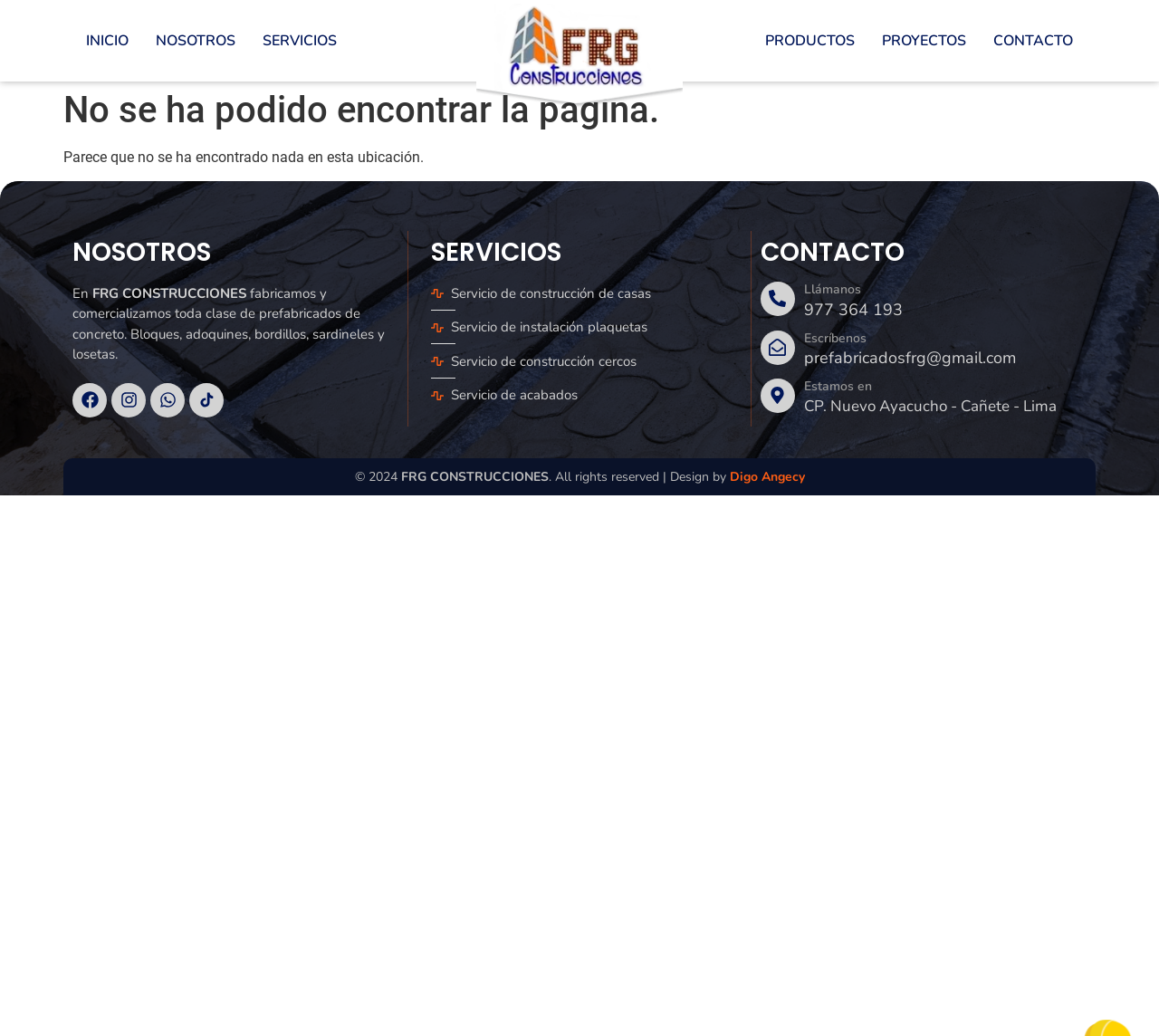Please identify the bounding box coordinates of the element I should click to complete this instruction: 'Click on the INICIO link'. The coordinates should be given as four float numbers between 0 and 1, like this: [left, top, right, bottom].

[0.062, 0.019, 0.123, 0.059]